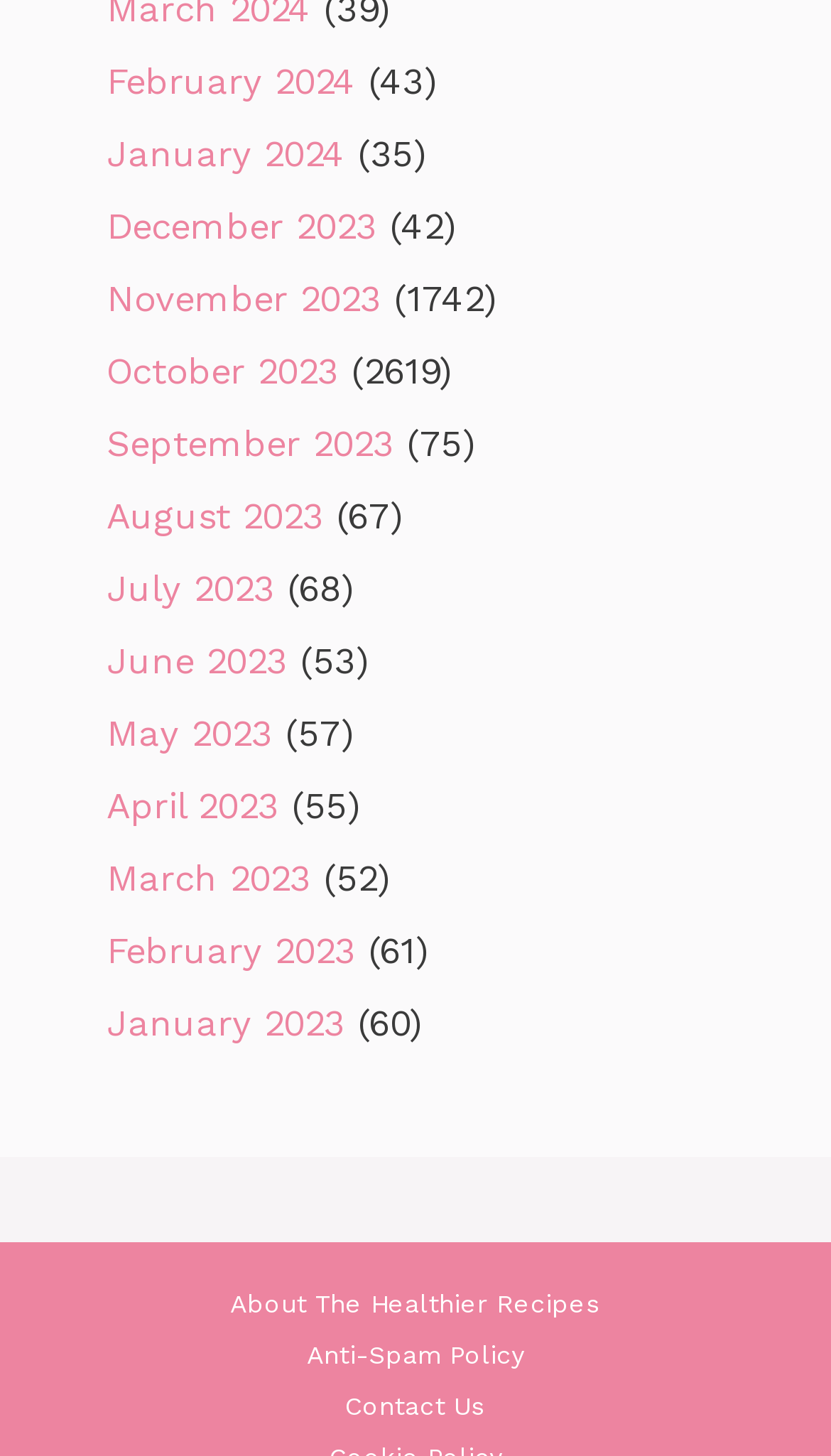Extract the bounding box coordinates for the HTML element that matches this description: "About The Healthier Recipes". The coordinates should be four float numbers between 0 and 1, i.e., [left, top, right, bottom].

[0.277, 0.886, 0.723, 0.906]